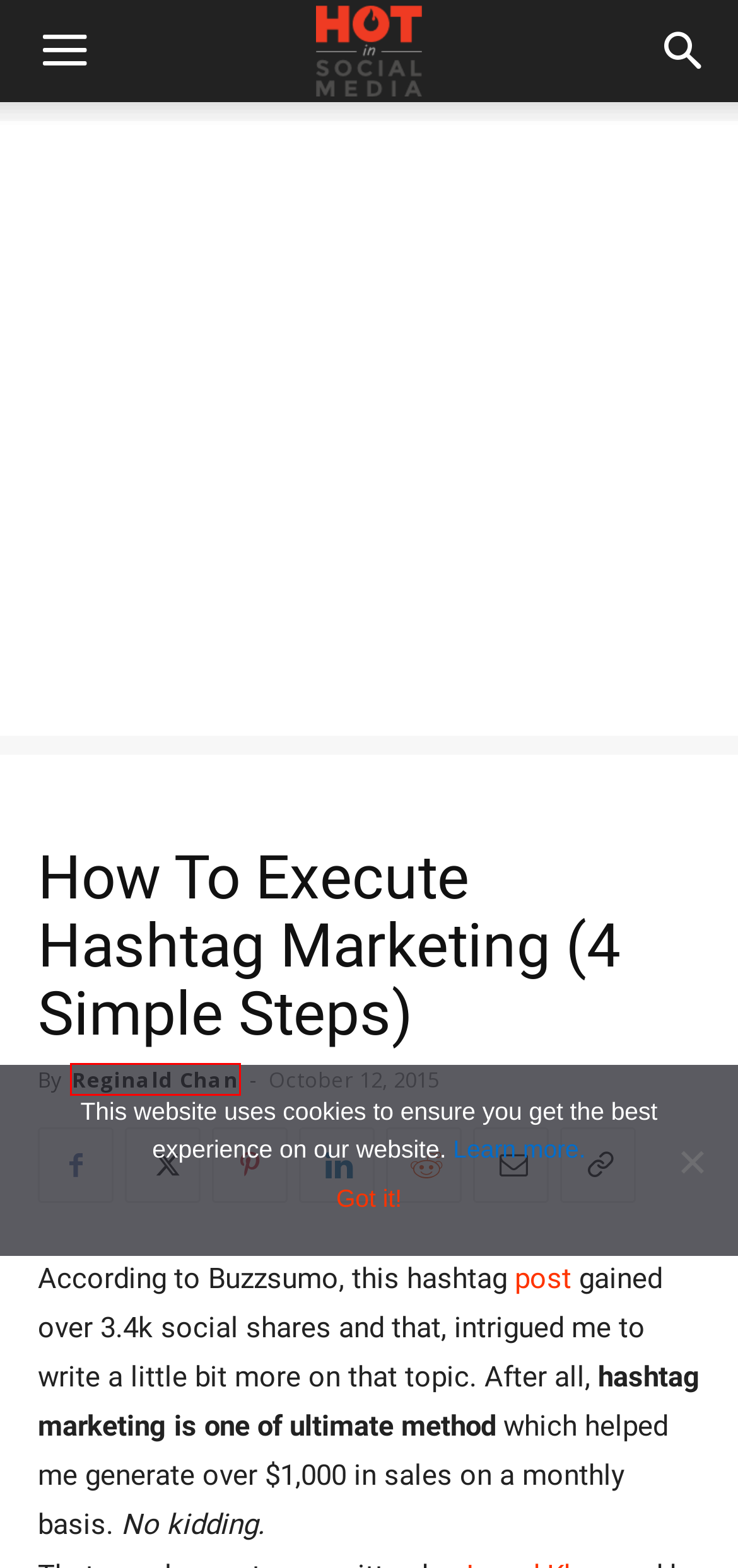Using the screenshot of a webpage with a red bounding box, pick the webpage description that most accurately represents the new webpage after the element inside the red box is clicked. Here are the candidates:
A. RiteTag: Find the best hashtags
B. Easy to Use Social Media Character Counter
C. How To Use Hashtags to Power Your Social Media Posts
D. Hot in Social Media Tips and Tricks
E. Best Social Media Management Tools
F. top useful tips Archives - Hot in Social Media Tips and Tricks
G. Reginald Chan, Author at Hot in Social Media Tips and Tricks
H. Cookie Policy – Automattic

G